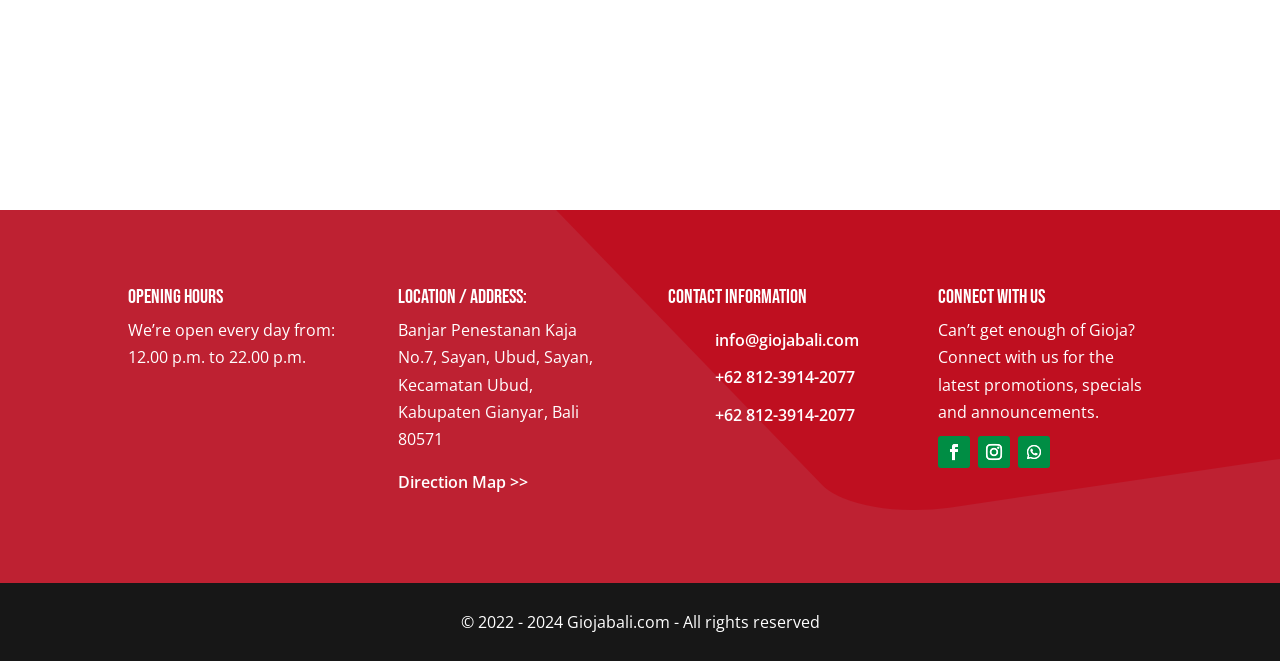Please identify the bounding box coordinates of the area I need to click to accomplish the following instruction: "Call the restaurant".

[0.559, 0.554, 0.668, 0.588]